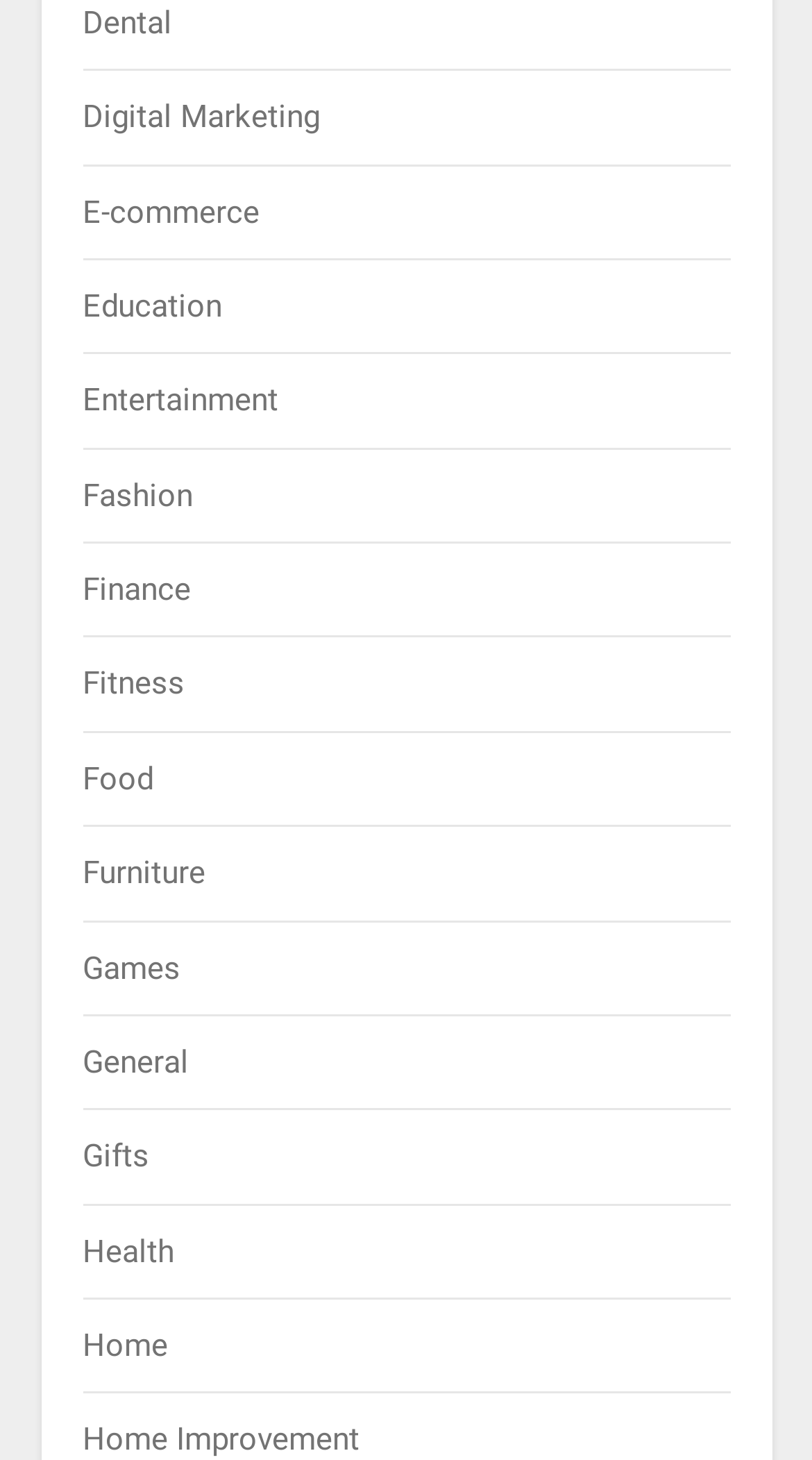What is the first category listed?
From the screenshot, supply a one-word or short-phrase answer.

Dental